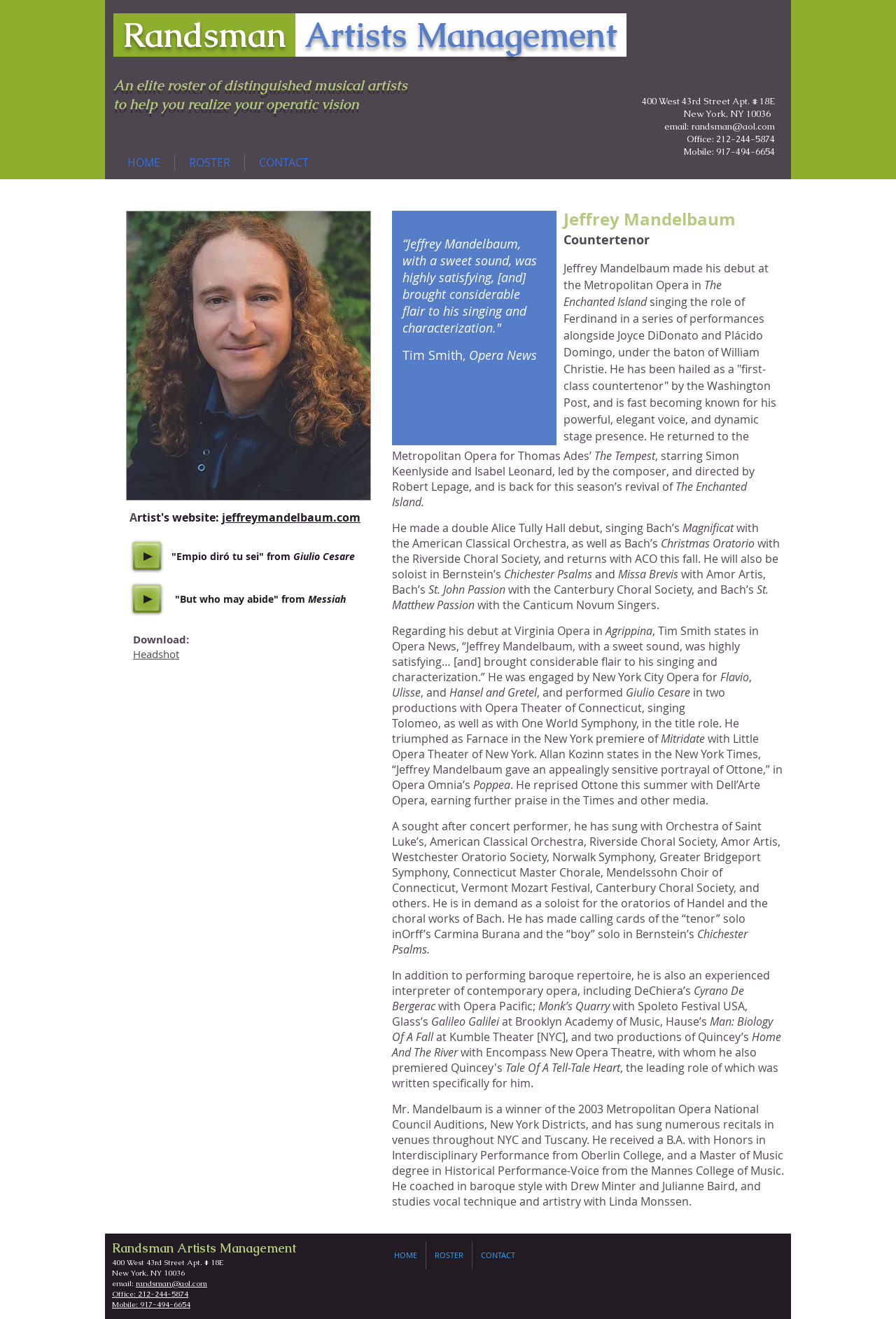Generate a comprehensive description of the webpage.

The webpage is about Jeffrey Mandelbaum, a countertenor artist. At the top, there is a heading that reads "Randsman Artists Management" and a navigation menu with links to "HOME", "ROSTER", and "CONTACT". Below this, there is a heading that describes the artist management company, followed by a brief introduction to Jeffrey Mandelbaum.

On the left side of the page, there is a section with Jeffrey Mandelbaum's contact information, including his address, email, and phone numbers. Below this, there is a heading that reads "Artist's website: jeffreymandelbaum.com" with a link to the website.

The main content of the page is divided into two sections. The first section features a heading that reads "Empio diró tu sei" from Giulio Cesare, followed by an audio player with a "Play" button. Below this, there is another heading that reads "But who may abide" from Messiah, also with an audio player.

The second section is a biography of Jeffrey Mandelbaum, describing his debut at the Metropolitan Opera and his performances in various operas, including The Enchanted Island, The Tempest, and Agrippina. The biography also includes quotes from critics, praising his performances.

Throughout the page, there are several static text elements that provide additional information about Jeffrey Mandelbaum's career, including his performances with various orchestras and opera companies. At the bottom of the page, there is a section with a heading that reads "Download:" and a link to download a headshot of the artist.